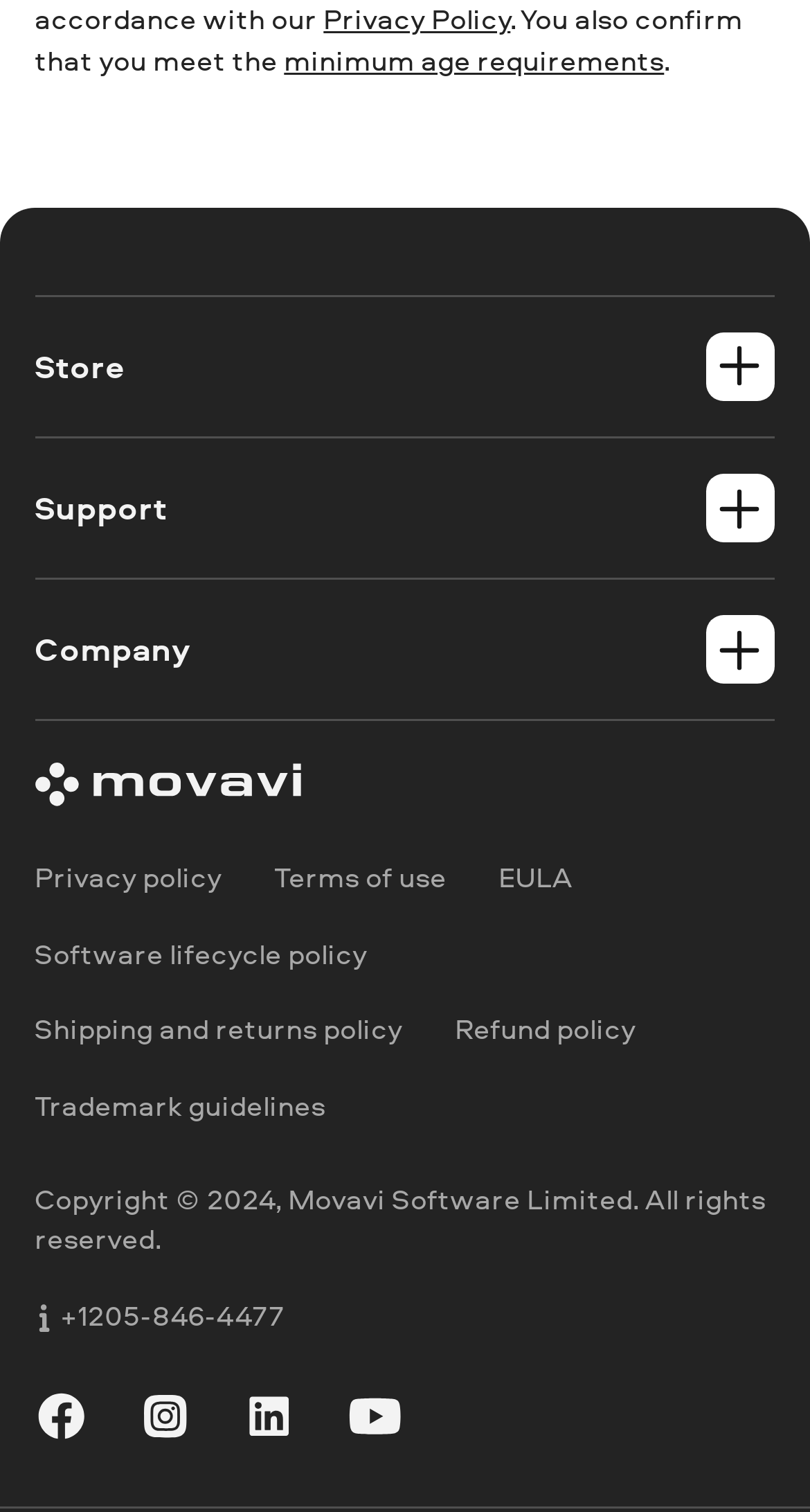Answer the question in one word or a short phrase:
How many social media links are present at the bottom of the webpage?

4